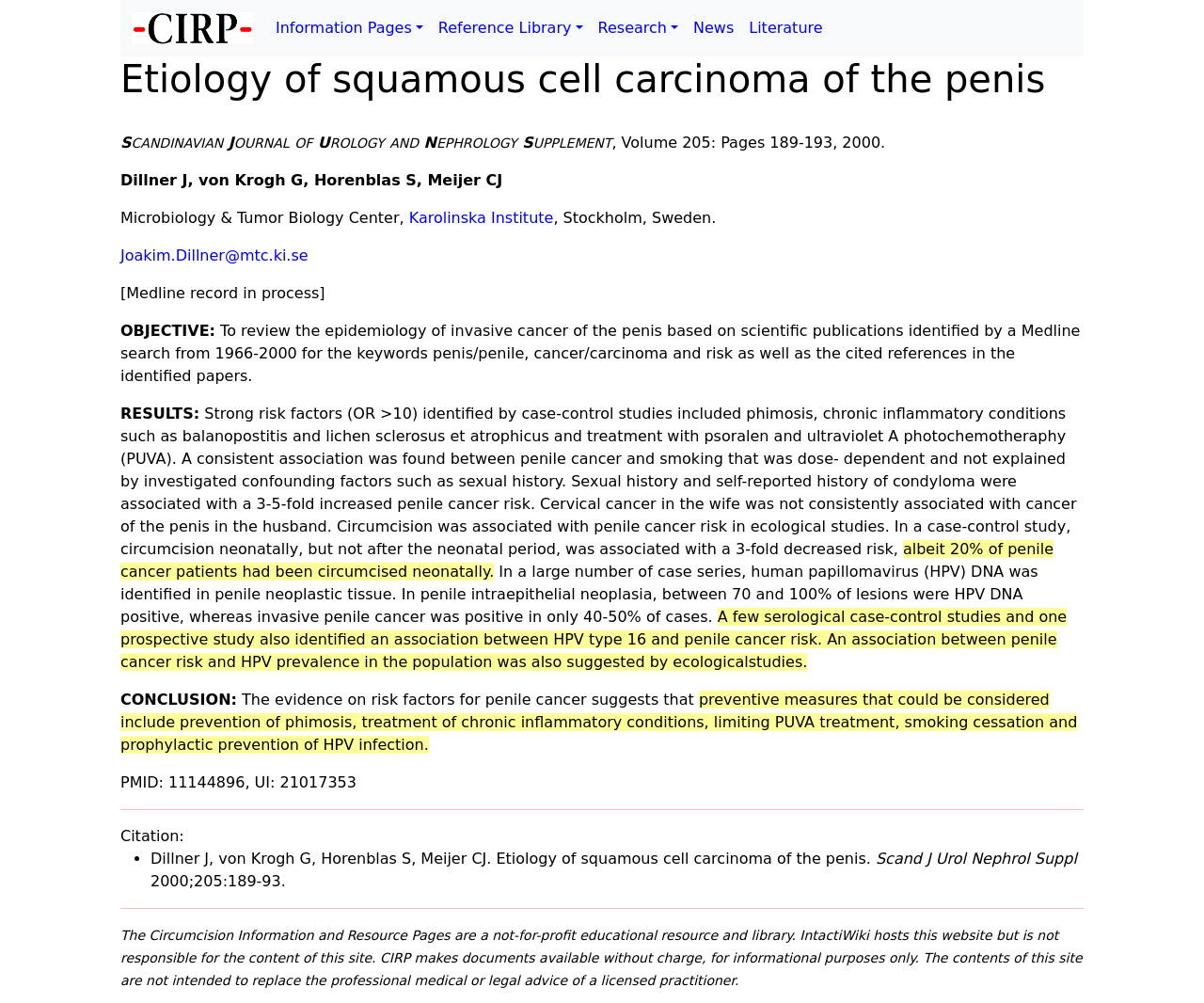Could you provide the bounding box coordinates for the portion of the screen to click to complete this instruction: "Click the 'Literature' link"?

[0.616, 0.009, 0.69, 0.047]